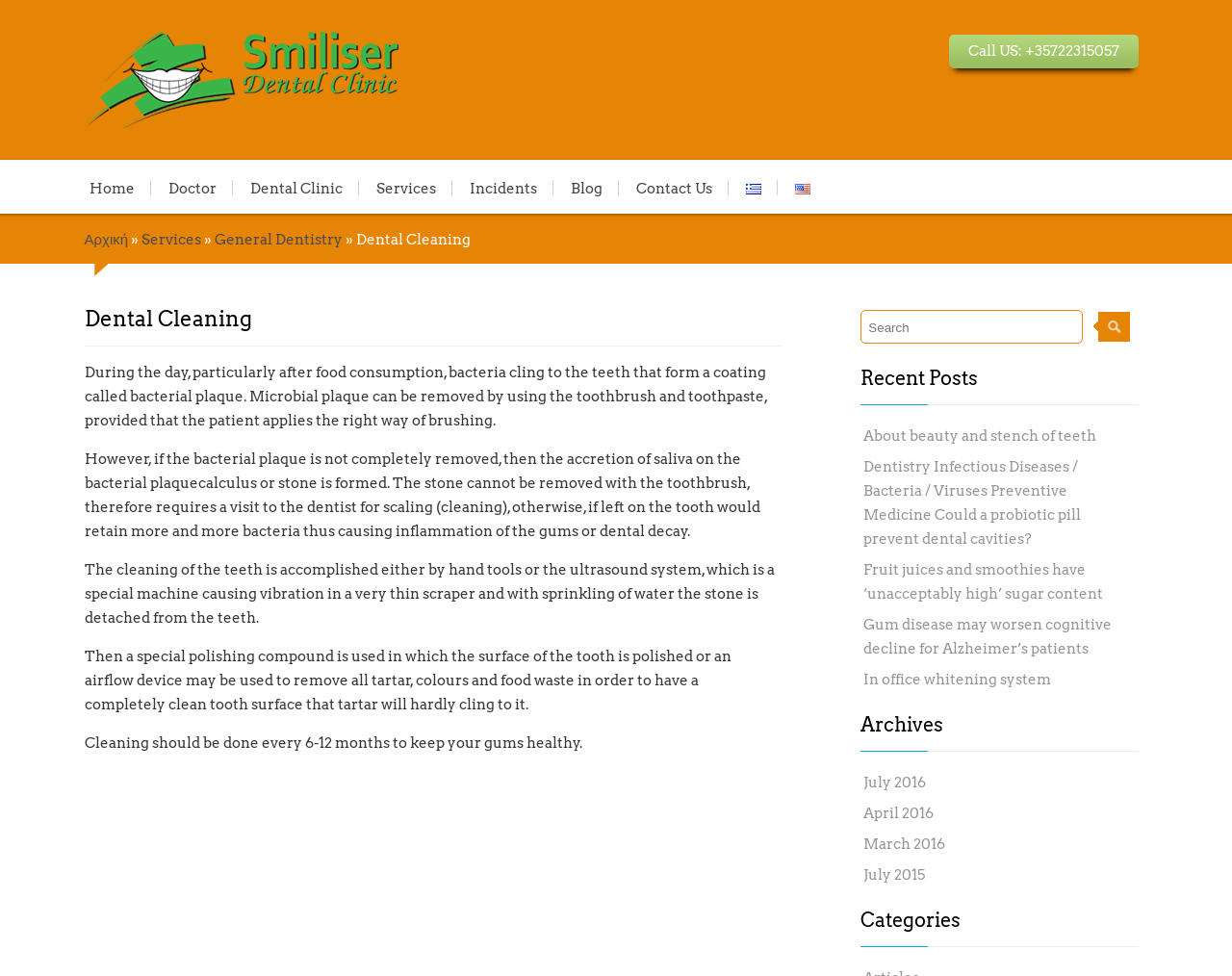Please find the bounding box coordinates of the element that you should click to achieve the following instruction: "Read the 'Dental Cleaning' article". The coordinates should be presented as four float numbers between 0 and 1: [left, top, right, bottom].

[0.068, 0.315, 0.635, 0.355]